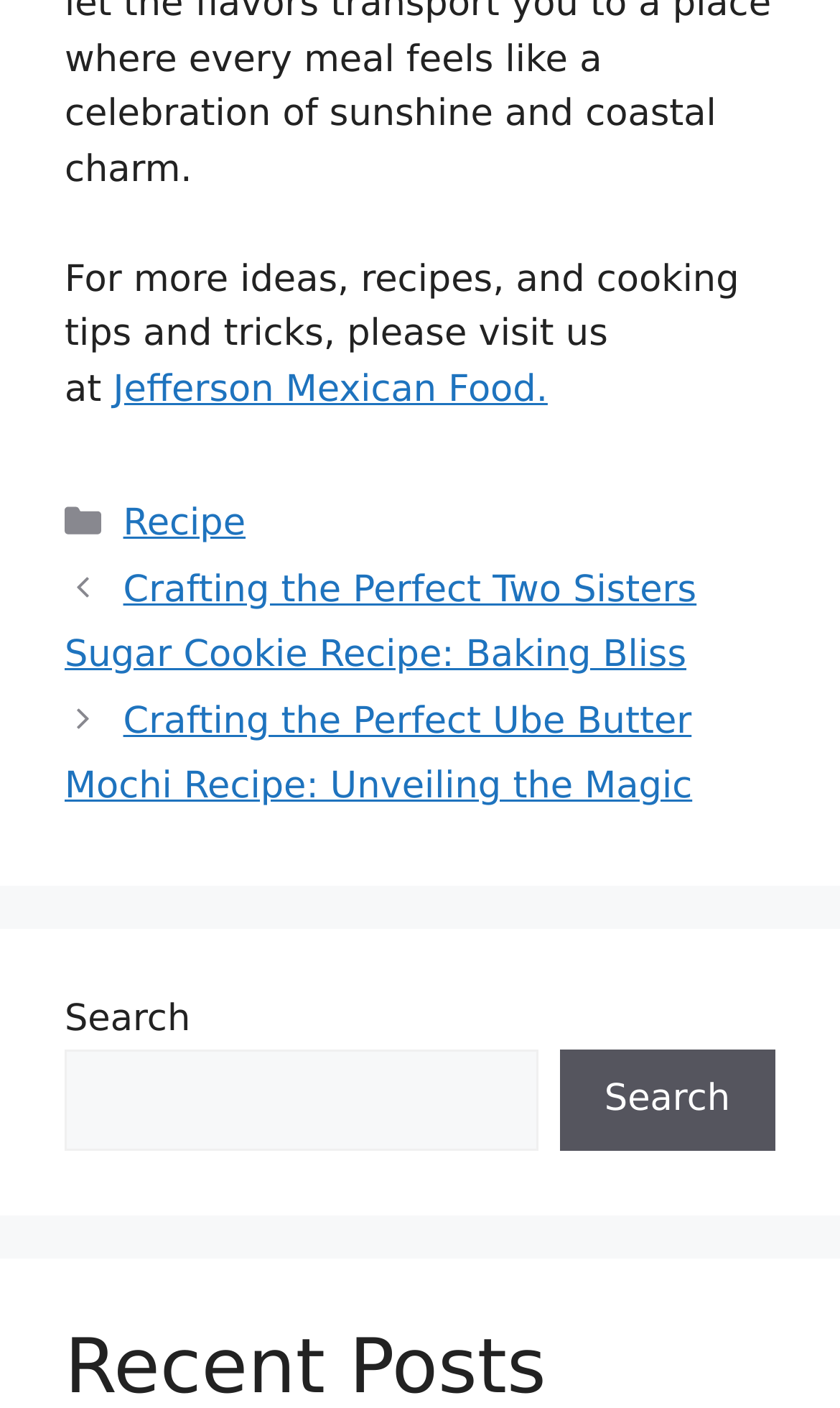Provide the bounding box coordinates of the UI element this sentence describes: "Jefferson Mexican Food.".

[0.135, 0.261, 0.652, 0.292]